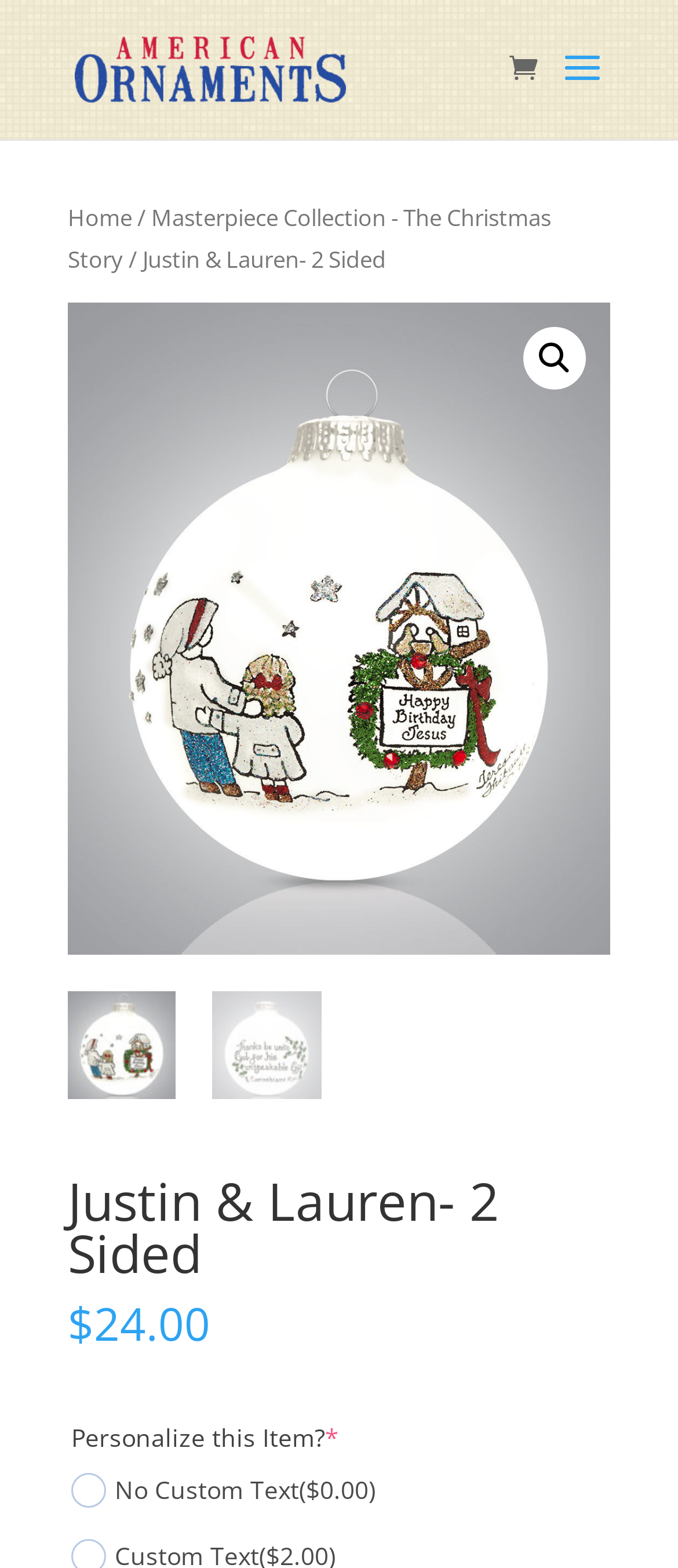Locate the primary heading on the webpage and return its text.

Justin & Lauren- 2 Sided